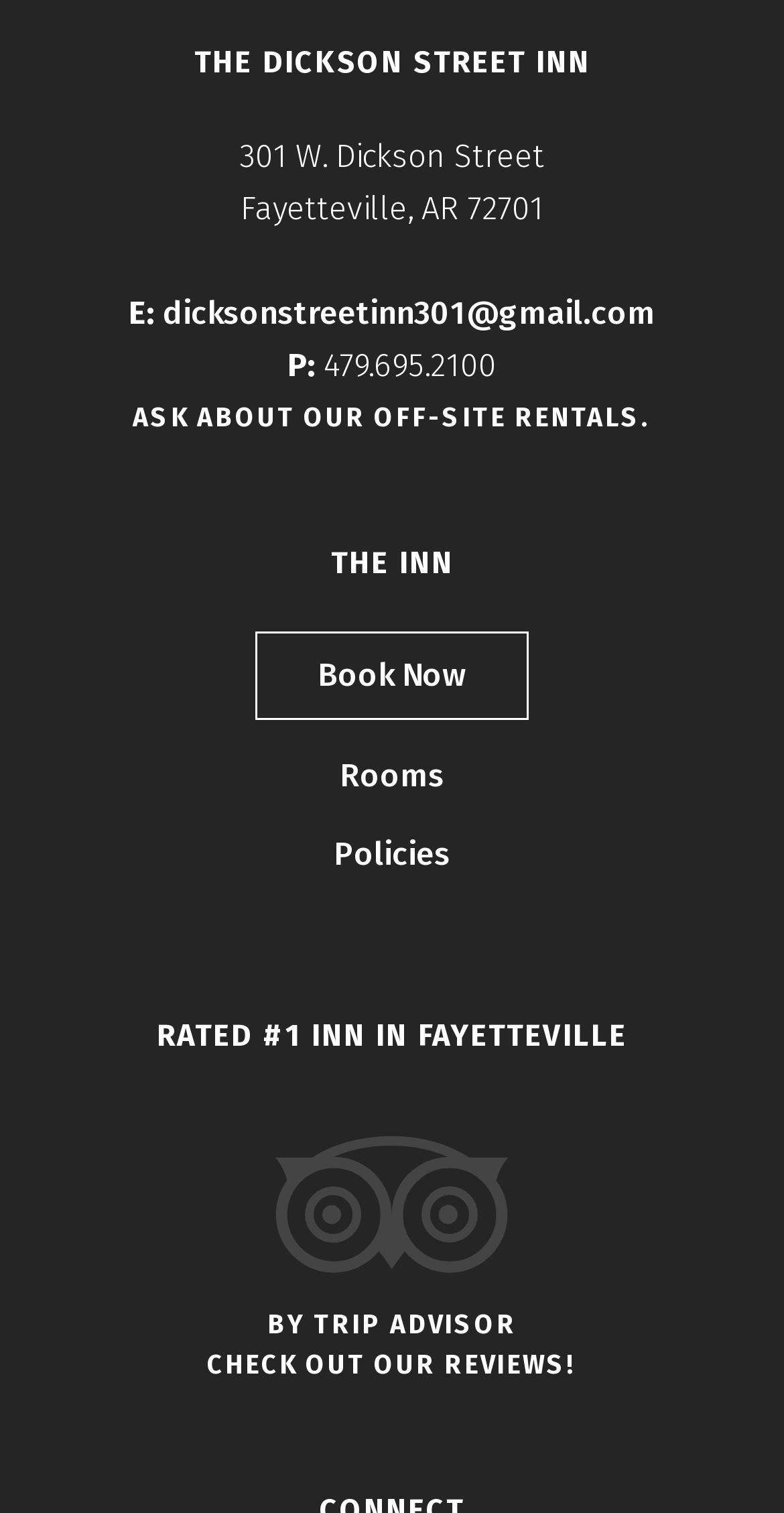What is the email address of the Dickson Street Inn?
Refer to the screenshot and respond with a concise word or phrase.

dicksonstreetinn301@gmail.com